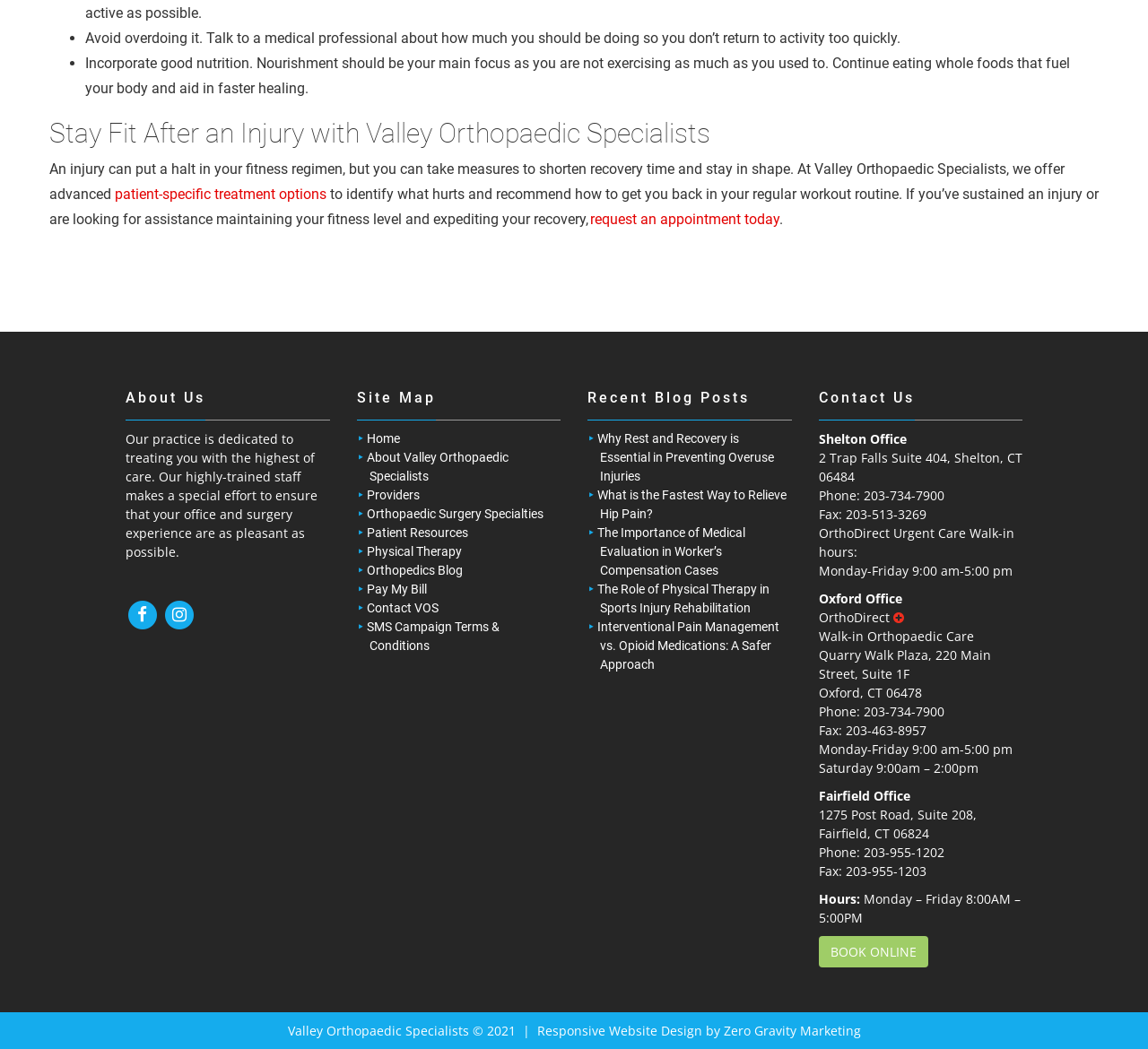Please find the bounding box coordinates of the element that must be clicked to perform the given instruction: "Book an appointment online". The coordinates should be four float numbers from 0 to 1, i.e., [left, top, right, bottom].

[0.713, 0.893, 0.808, 0.923]